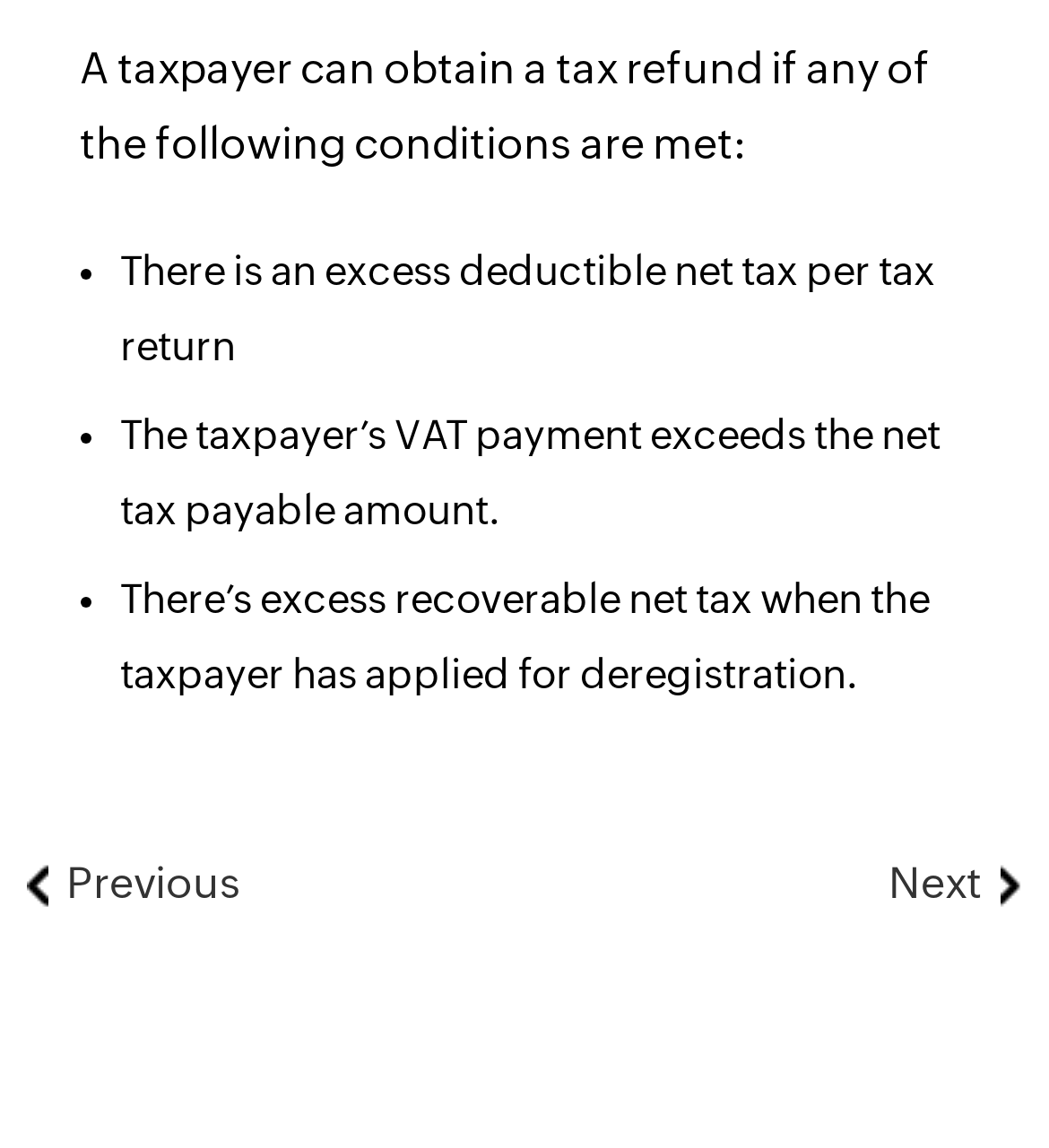With reference to the screenshot, provide a detailed response to the question below:
What is the purpose of the 'Previous' and 'Next' links?

The 'Previous' and 'Next' links are likely used for navigation, allowing the user to move between pages or sections of the webpage, possibly to access more information or related content.